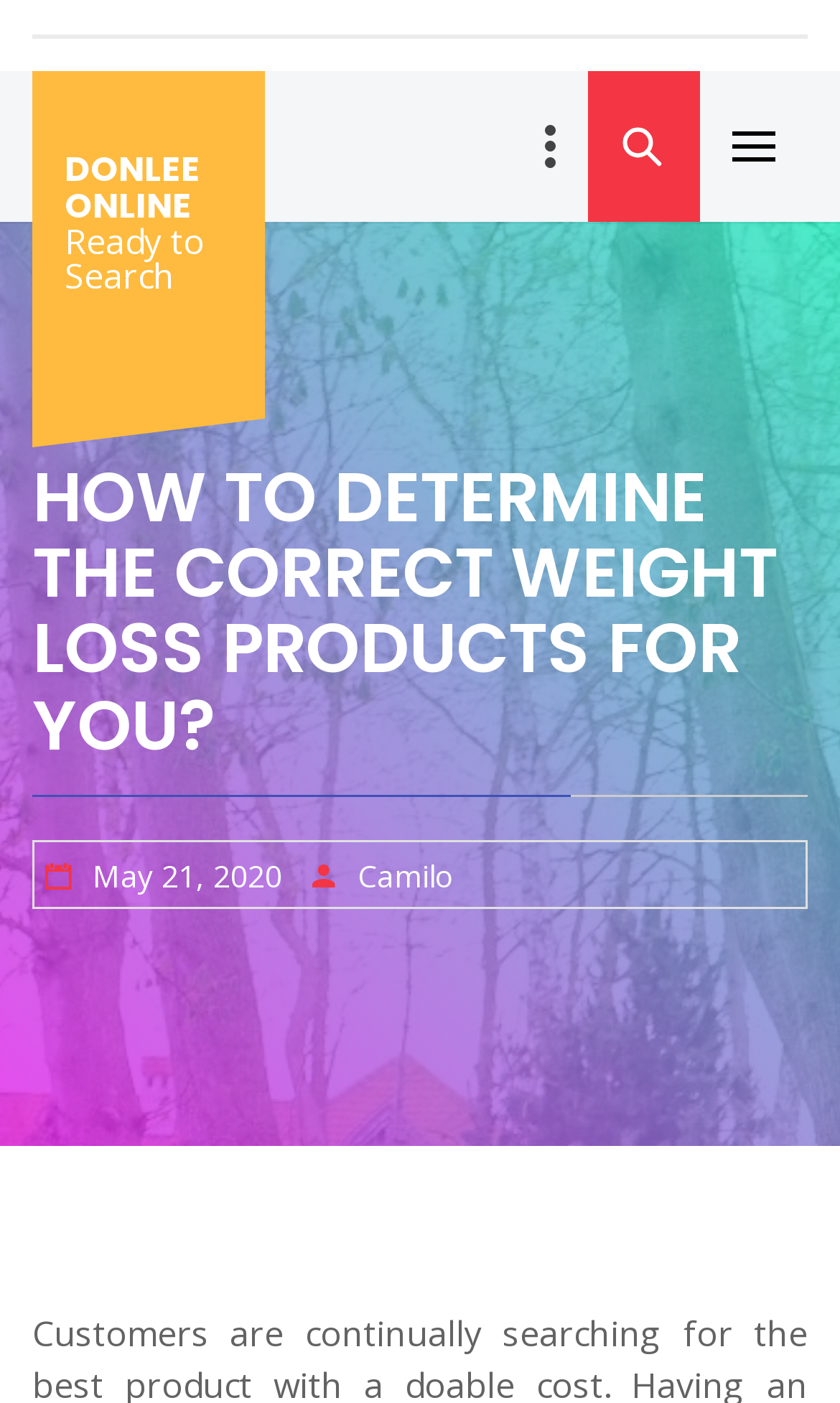What is the name of the website?
Based on the screenshot, provide your answer in one word or phrase.

Donlee Online